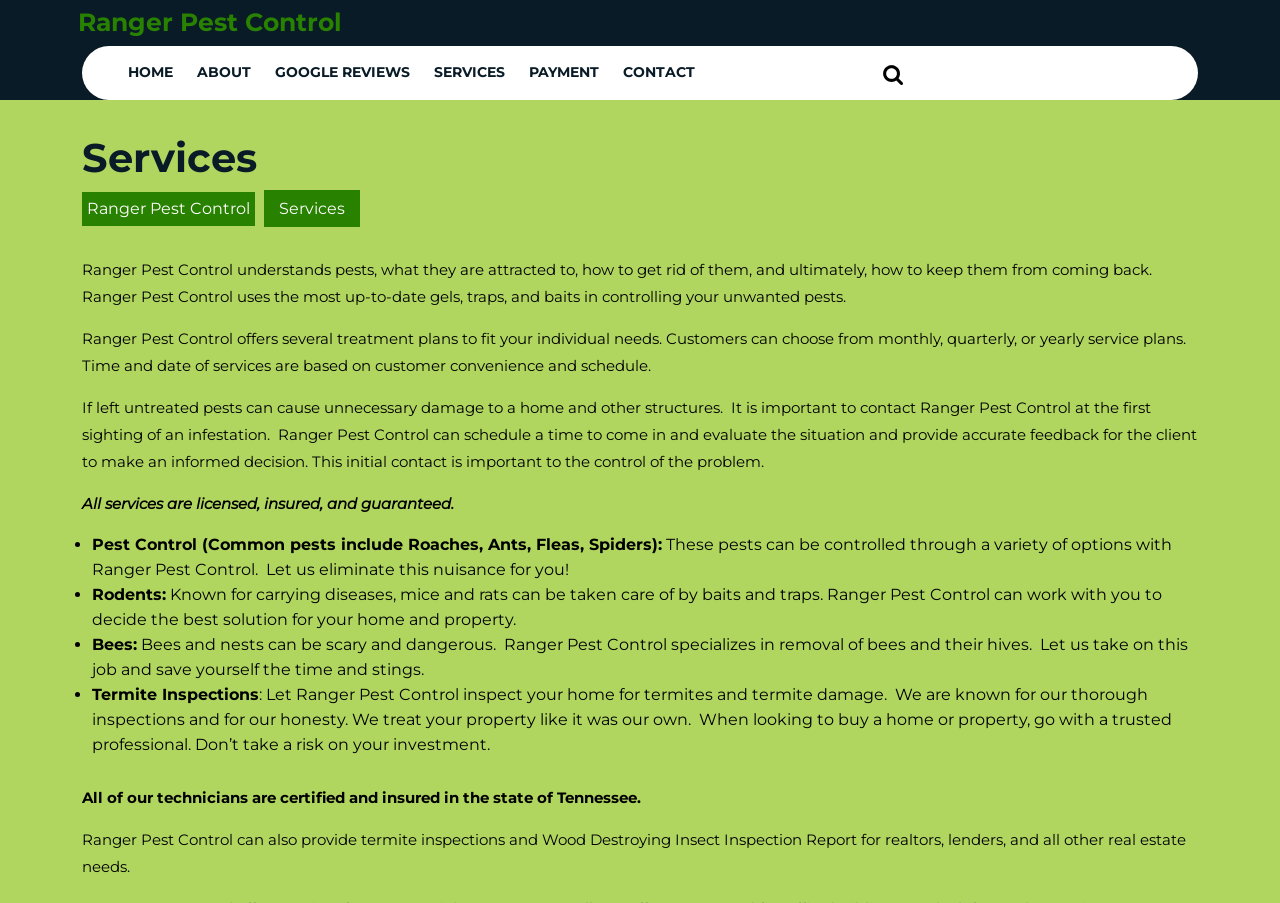Summarize the contents and layout of the webpage in detail.

The webpage is about Ranger Pest Control's services. At the top, there is a navigation menu with links to different sections of the website, including "HOME", "ABOUT", "SERVICES", "PAYMENT", and "CONTACT". Next to the navigation menu, there is a search box with a "Search" button.

Below the navigation menu, there is a heading that reads "Services" and a brief introduction to Ranger Pest Control's services. The introduction explains that the company understands pests, how to get rid of them, and how to keep them from coming back.

The main content of the webpage is divided into several sections. The first section explains that Ranger Pest Control offers various treatment plans to fit individual needs, including monthly, quarterly, and yearly service plans. The second section highlights the importance of contacting the company at the first sighting of an infestation to prevent unnecessary damage to homes and structures.

The third section lists the services offered by Ranger Pest Control, including pest control for common pests like roaches, ants, fleas, and spiders, rodent control, bee removal, and termite inspections. Each service is described in a brief paragraph.

At the bottom of the webpage, there are two additional sections. One section states that all technicians are certified and insured in the state of Tennessee, and the other section explains that the company can provide termite inspections and Wood Destroying Insect Inspection Reports for realtors, lenders, and other real estate needs.